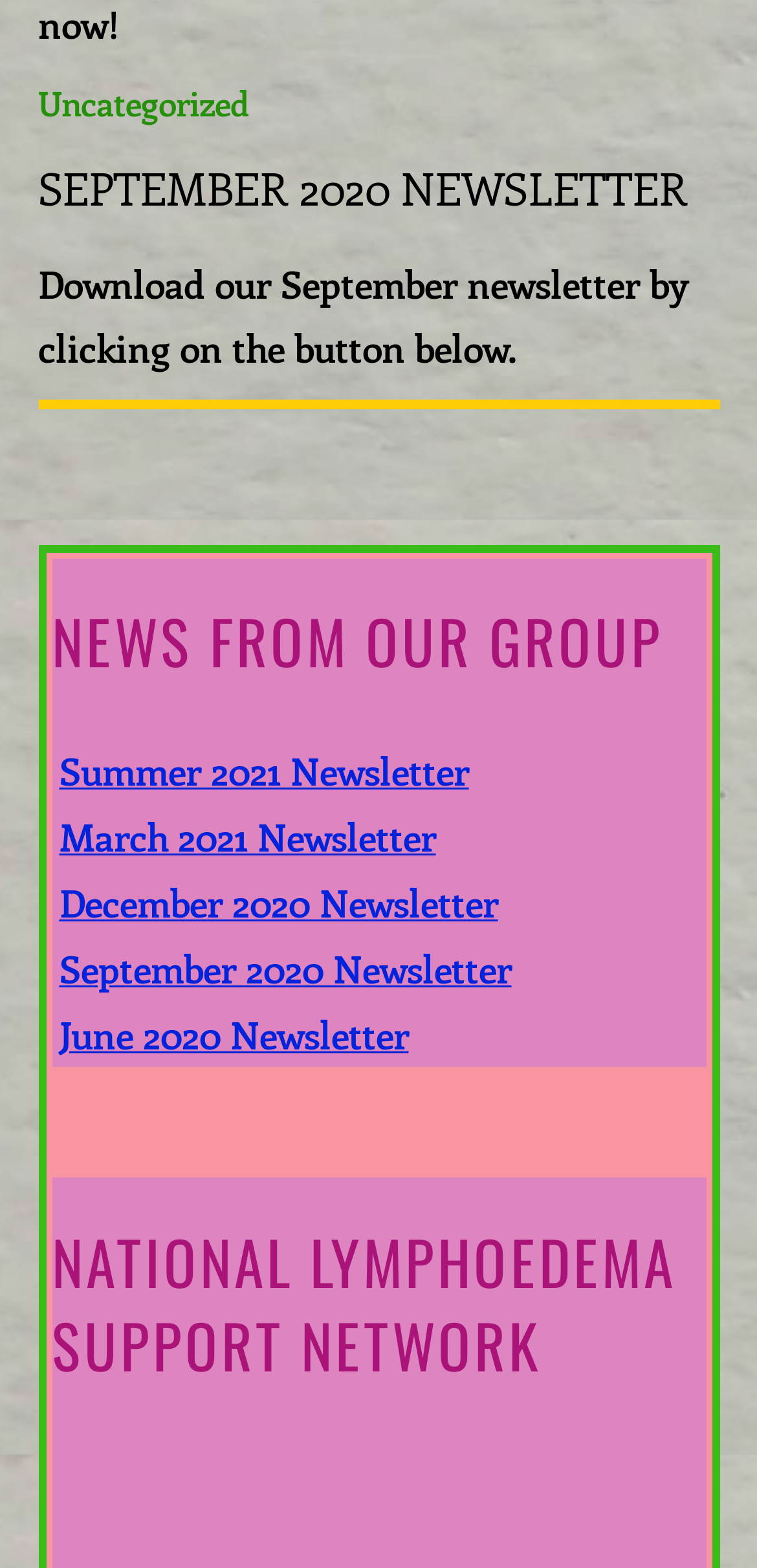What is the name of the support network?
Provide a one-word or short-phrase answer based on the image.

NATIONAL LYMPHOEDEMA SUPPORT NETWORK